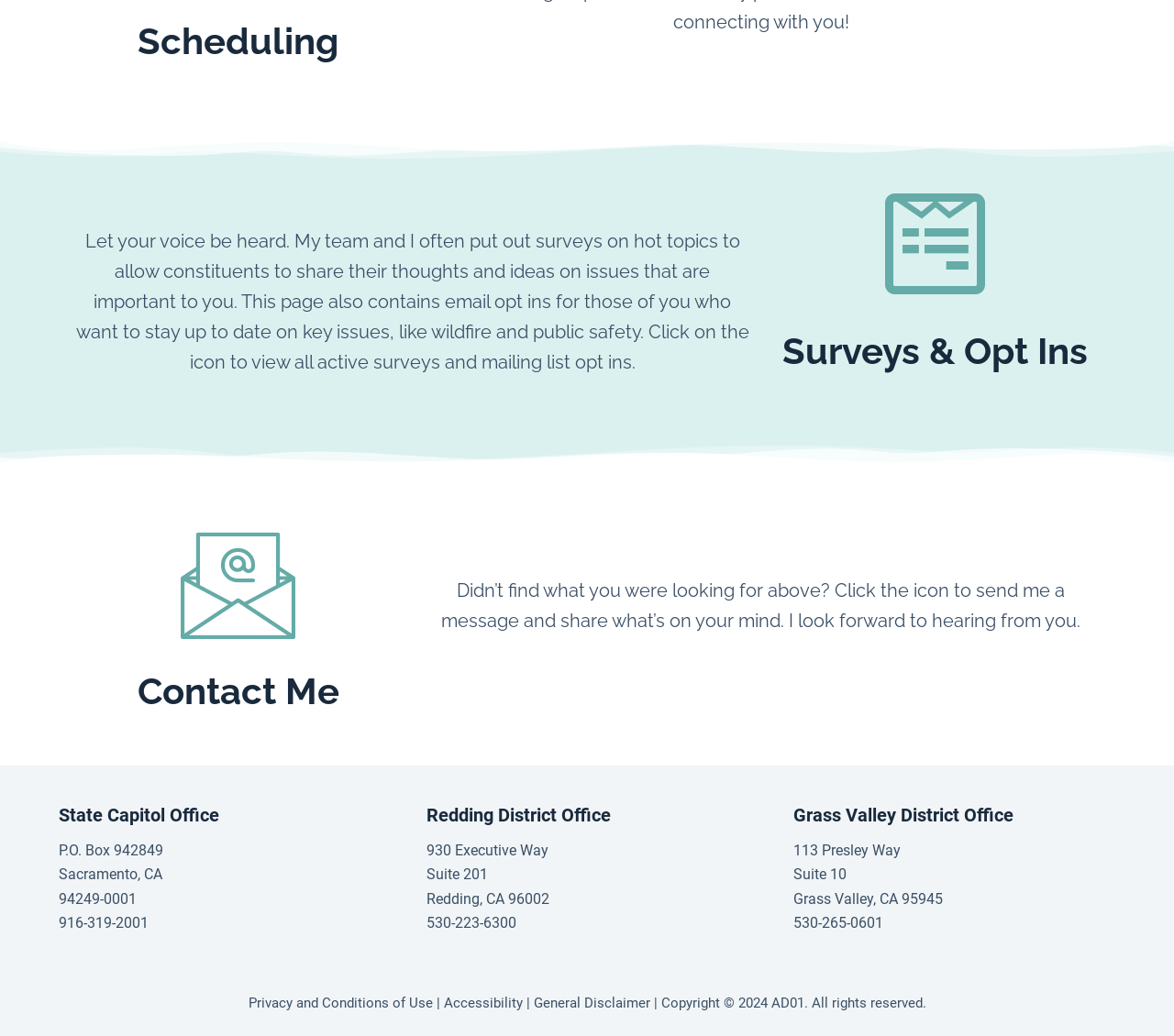Please indicate the bounding box coordinates of the element's region to be clicked to achieve the instruction: "Subscribe to the newsletter". Provide the coordinates as four float numbers between 0 and 1, i.e., [left, top, right, bottom].

None